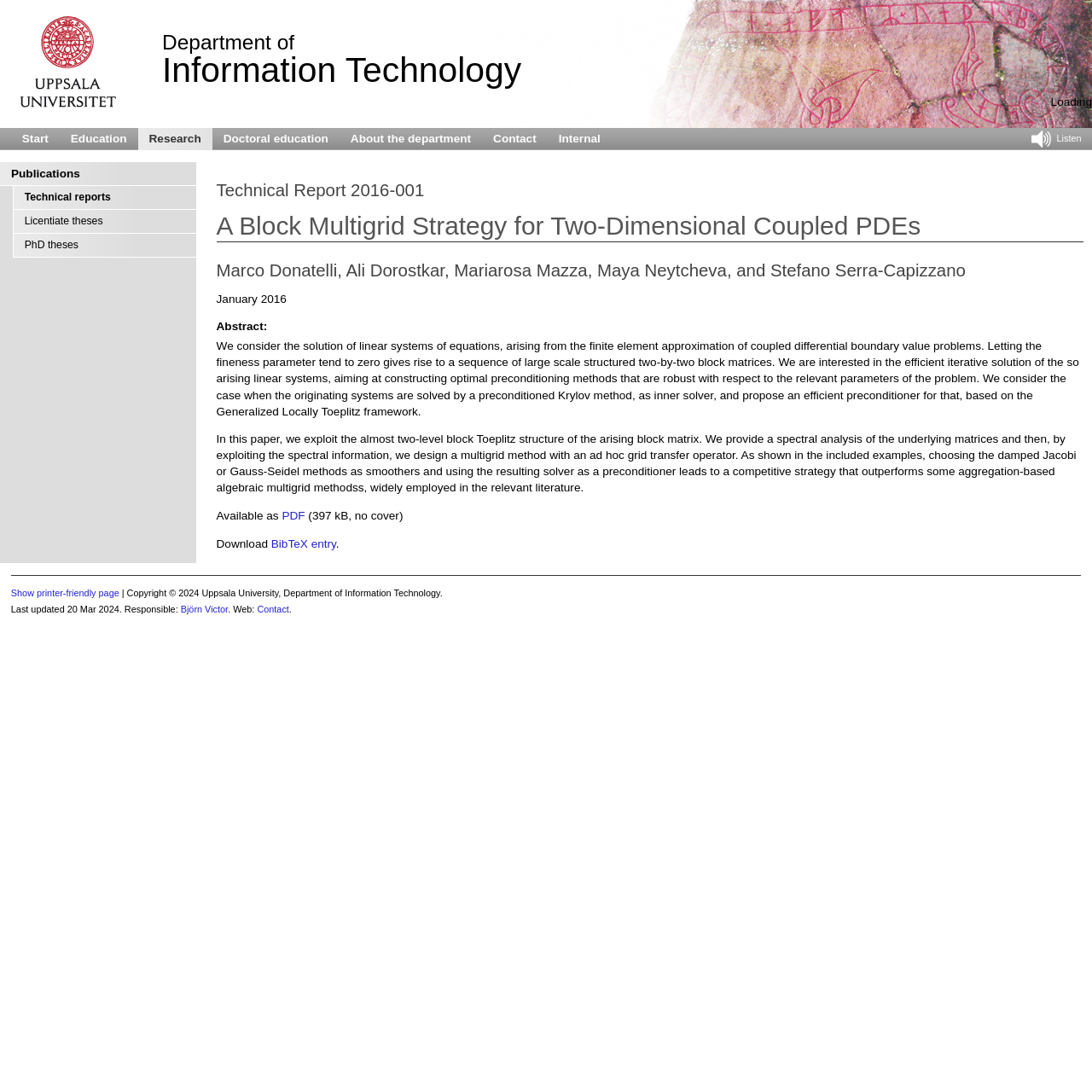Determine the main heading text of the webpage.

A Block Multigrid Strategy for Two-Dimensional Coupled PDEs